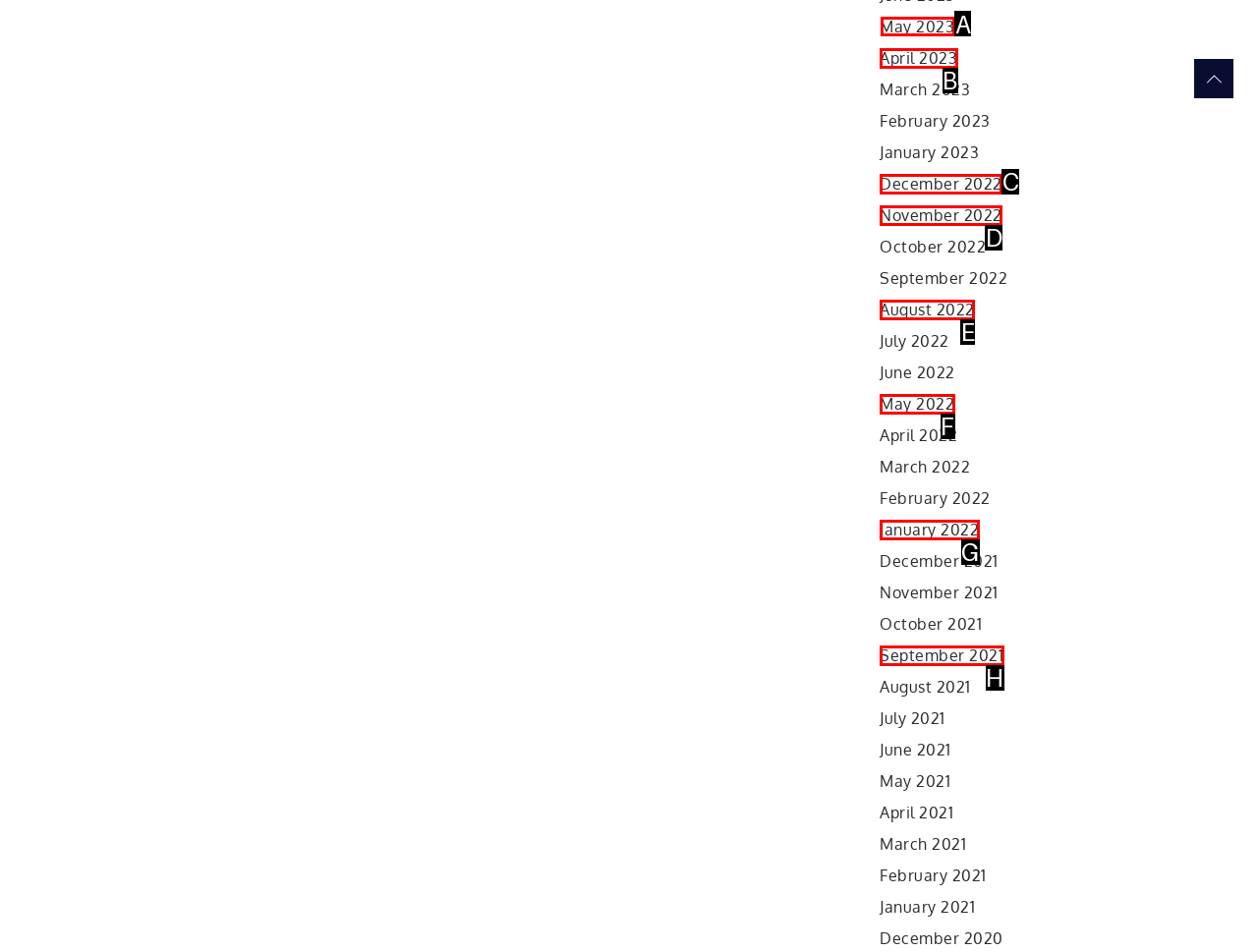Decide which letter you need to select to fulfill the task: view May 2023
Answer with the letter that matches the correct option directly.

A